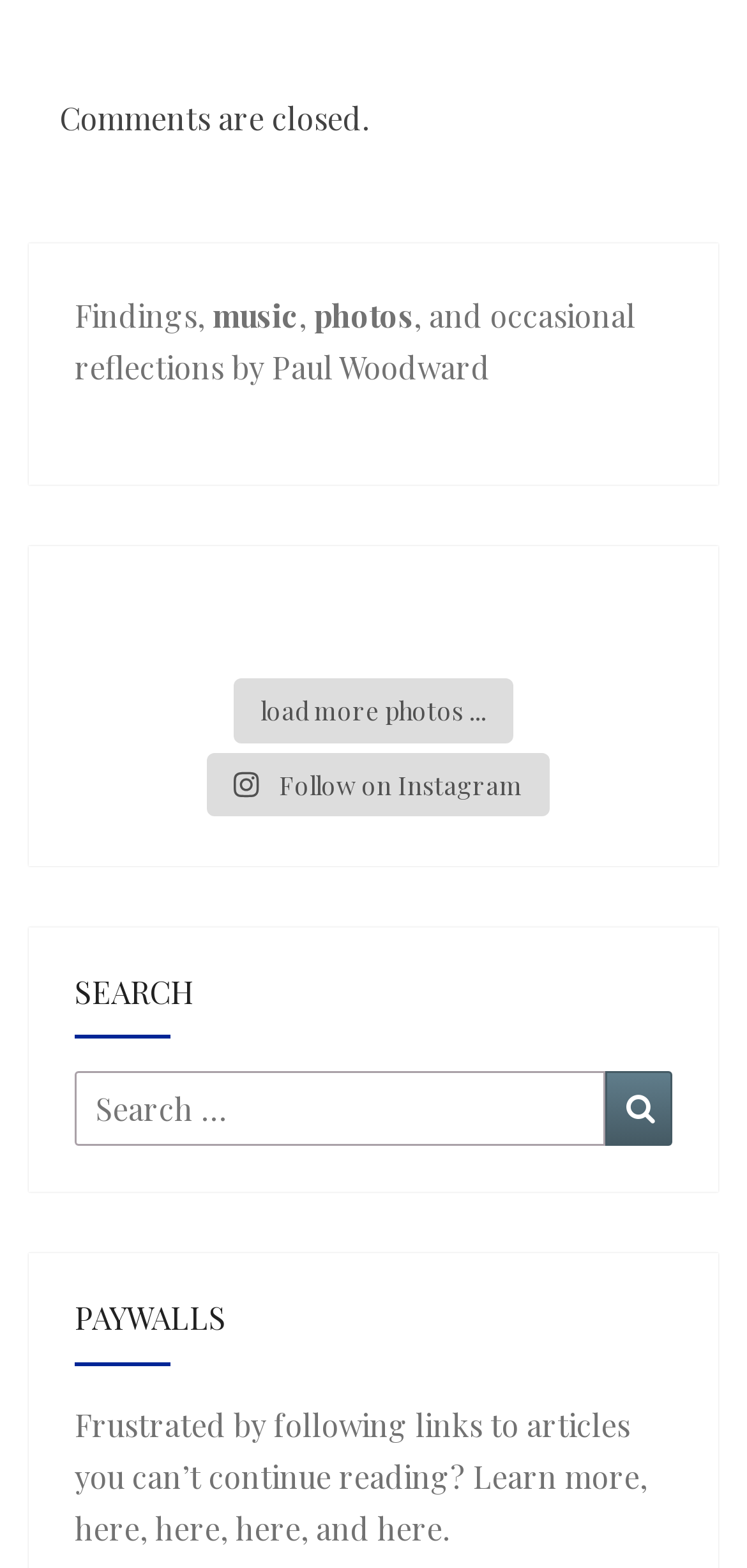Identify the bounding box coordinates for the element you need to click to achieve the following task: "Click on music". Provide the bounding box coordinates as four float numbers between 0 and 1, in the form [left, top, right, bottom].

[0.285, 0.188, 0.4, 0.213]